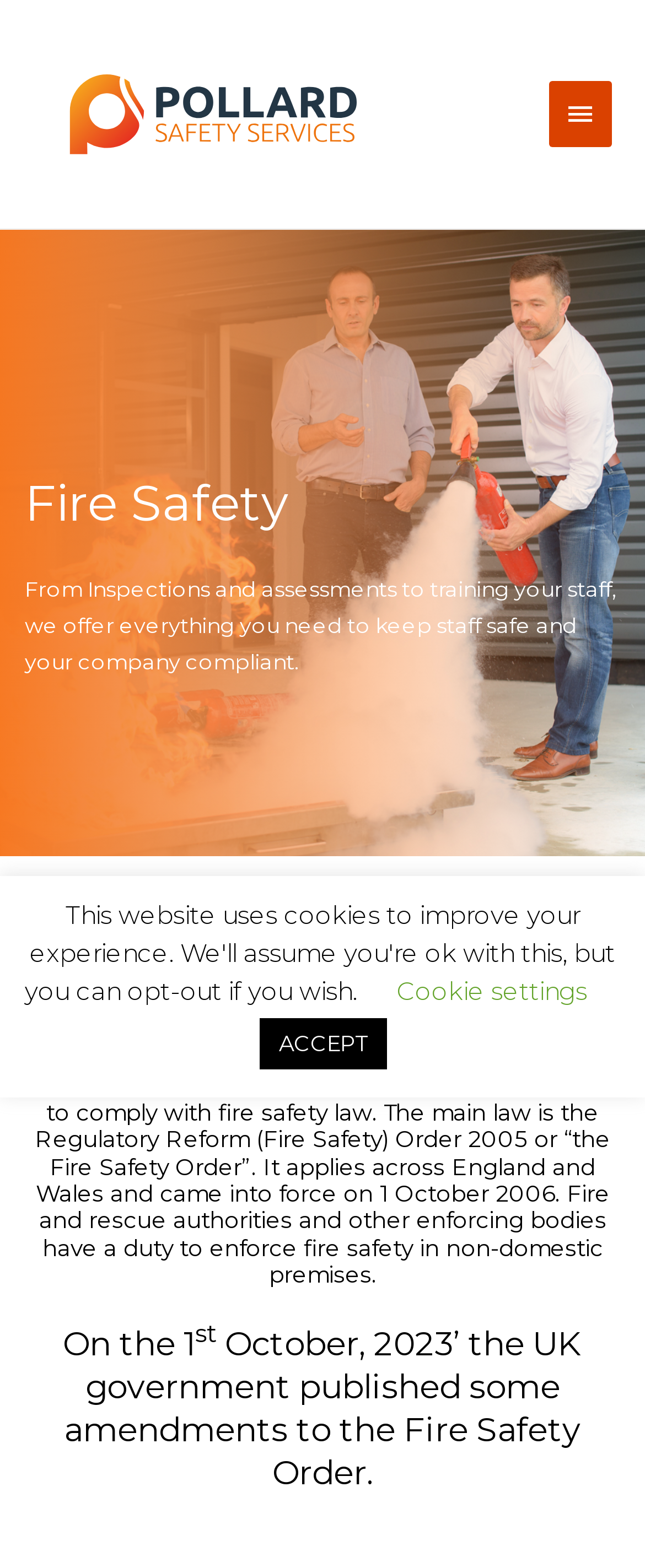What is the main topic of this webpage?
Please describe in detail the information shown in the image to answer the question.

Based on the webpage content, the main topic is fire safety, which is evident from the heading 'Fire Safety' and the description 'From Inspections and assessments to training your staff, we offer everything you need to keep staff safe and your company compliant.'